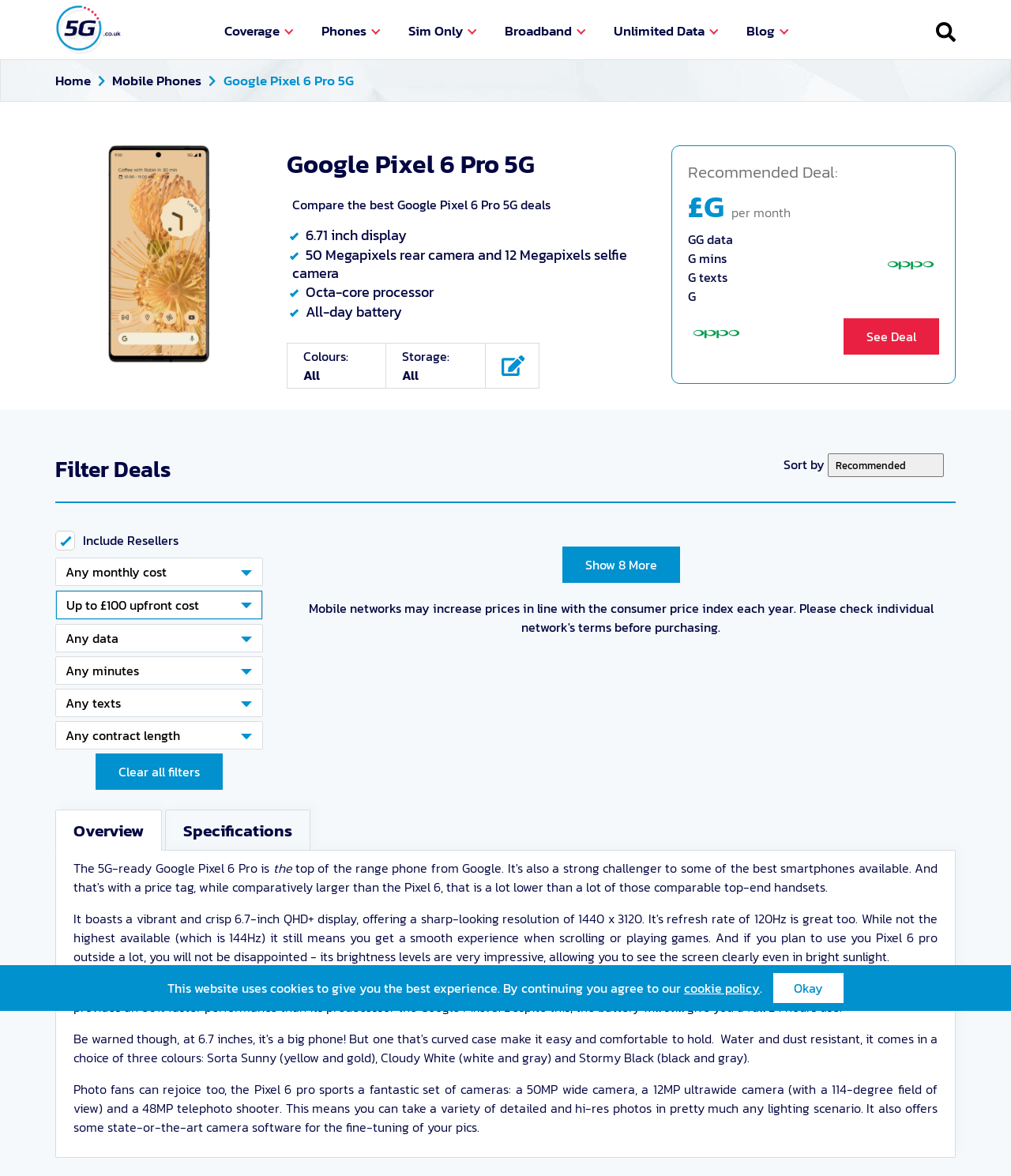Determine the main text heading of the webpage and provide its content.

Google Pixel 6 Pro 5G